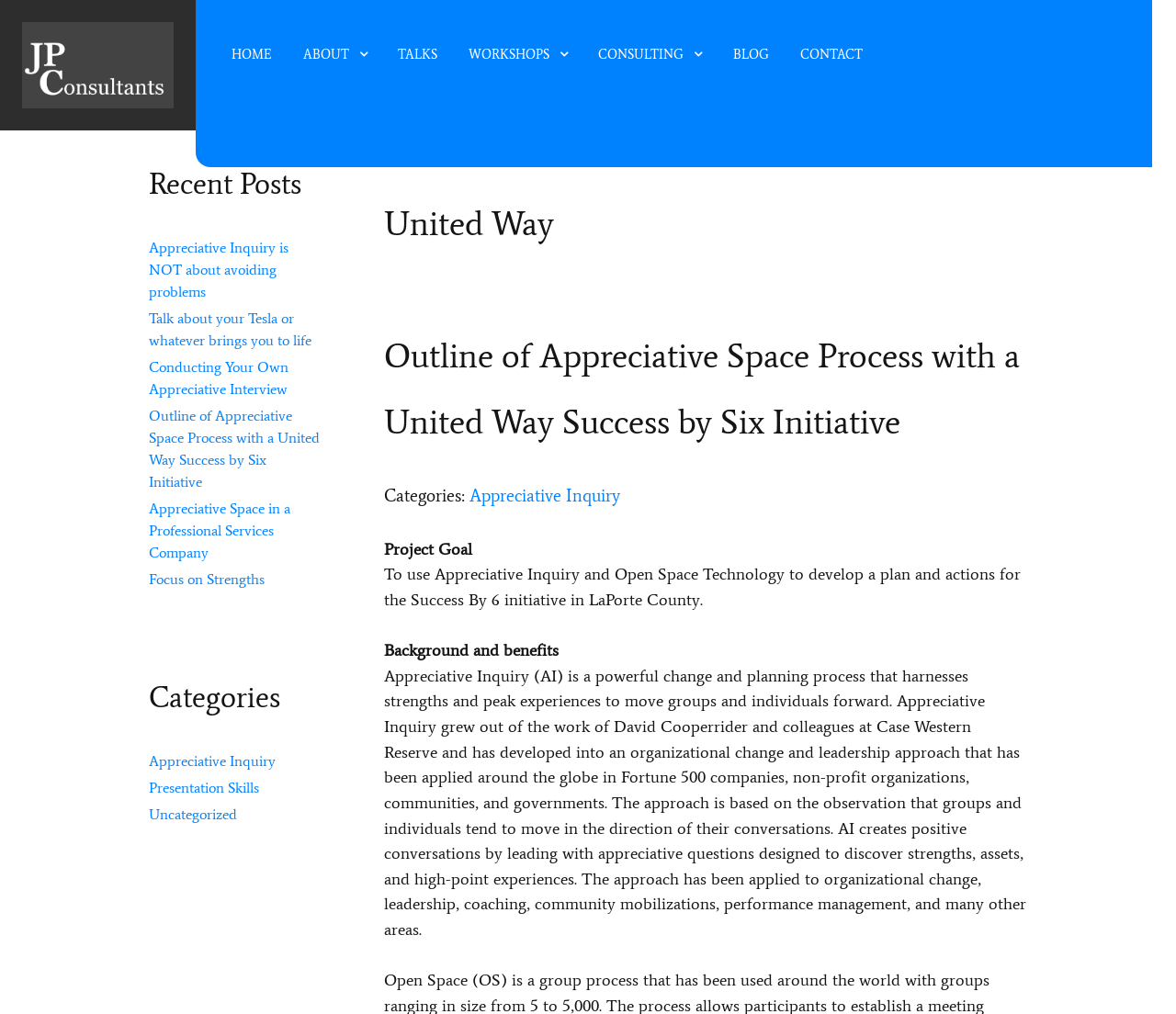Answer the question below using just one word or a short phrase: 
What is the goal of the Success By 6 initiative?

To develop a plan and actions for the Success By 6 initiative in LaPorte County